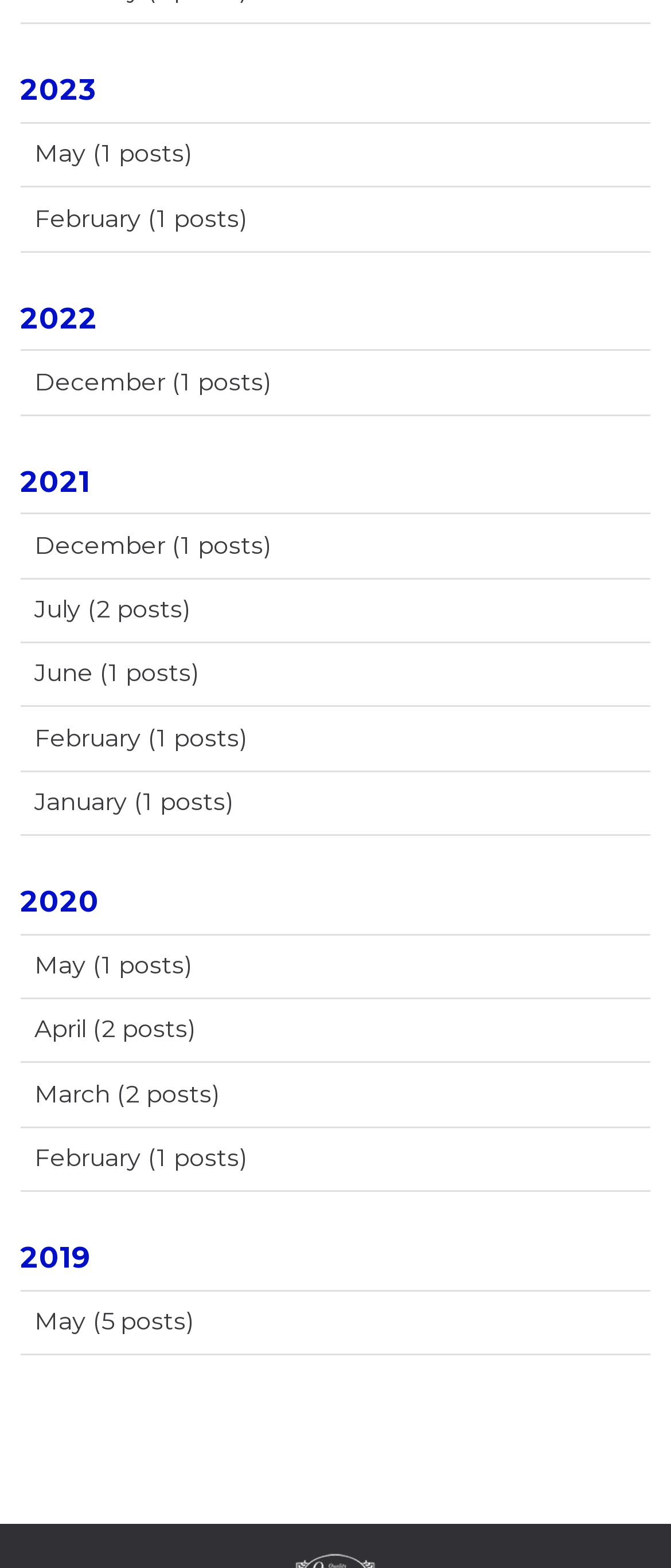Give a concise answer using only one word or phrase for this question:
How many years are listed on the webpage?

5